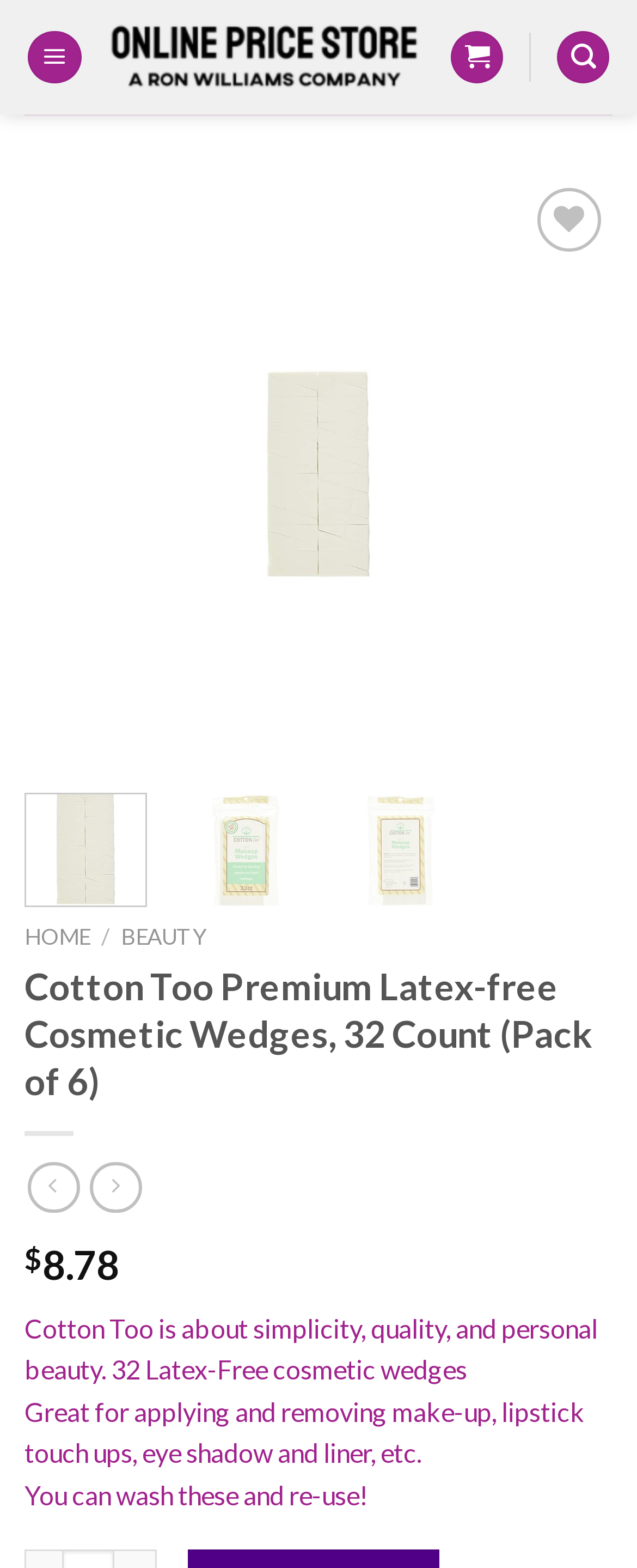Refer to the screenshot and answer the following question in detail:
What is the price of the product?

The price of the product can be found below the product description, where it says '$8.78'.